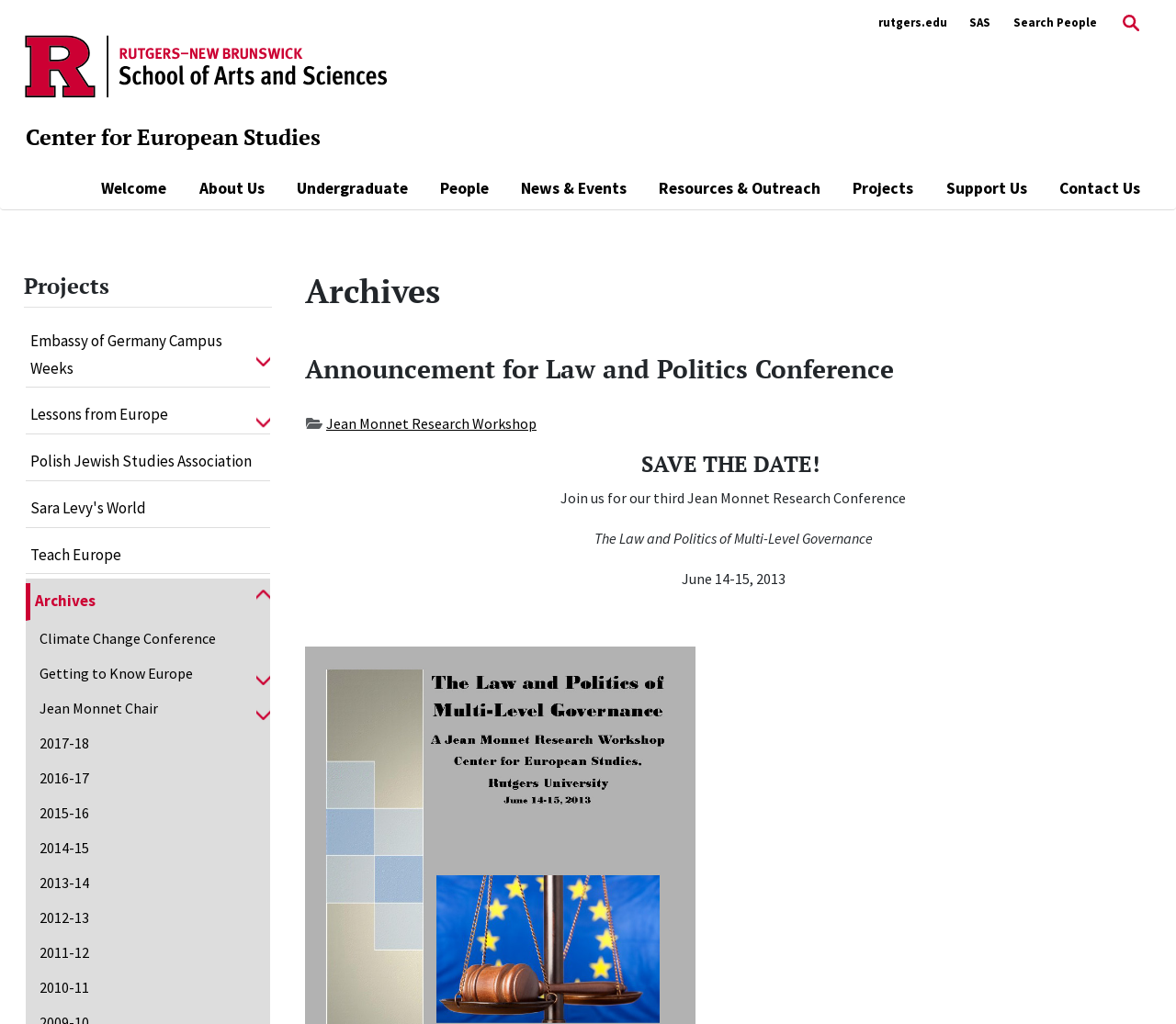Find the bounding box coordinates of the clickable element required to execute the following instruction: "View the About Us page". Provide the coordinates as four float numbers between 0 and 1, i.e., [left, top, right, bottom].

[0.169, 0.172, 0.225, 0.195]